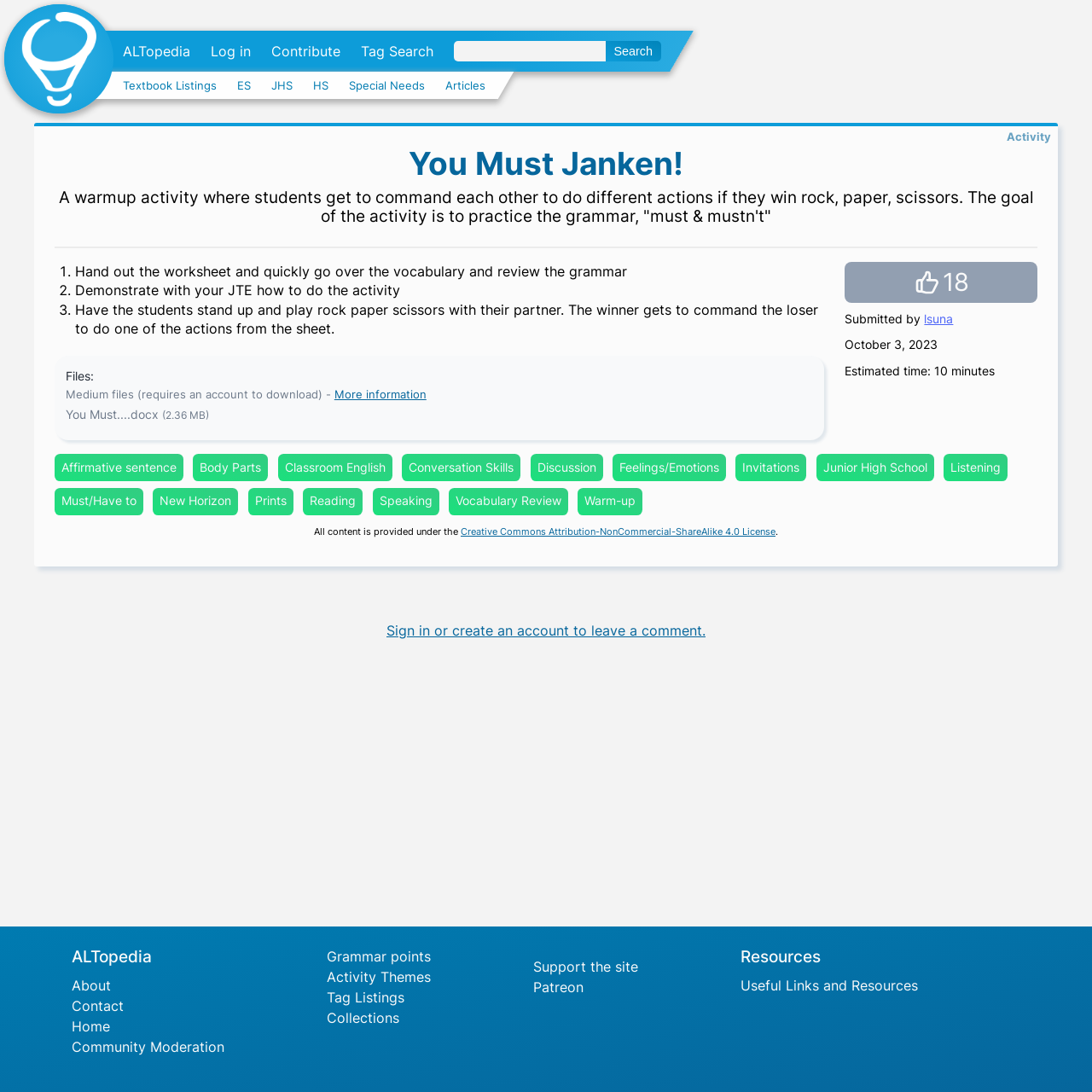Create an in-depth description of the webpage, covering main sections.

This webpage is about a language learning activity called "You Must Janken!" which is a warm-up exercise for students to practice grammar. At the top of the page, there is an ALTopedia logo and a navigation menu with links to "Log in", "Contribute", "Tag Search", and more. Below the navigation menu, there is a search bar with a "Search" button.

The main content of the page is divided into sections. The first section has a heading "You Must Janken!" and a brief description of the activity. Below the description, there is a list of steps to follow, including handing out worksheets, demonstrating the activity, and having students play rock-paper-scissors.

To the right of the list, there is a section with links to related files, including a downloadable document. Below this section, there is a button to add the activity to favorites, along with the number of users who have already added it.

Further down the page, there is a section with links to related topics, such as "Affirmative sentence", "Body Parts", and "Conversation Skills". Below this section, there is a notice about the content being provided under the Creative Commons Attribution-NonCommercial-ShareAlike 4.0 License.

At the very bottom of the page, there is a footer section with links to "About", "Contact", "Home", and other resources, as well as a heading "Resources" with a link to "Useful Links and Resources".